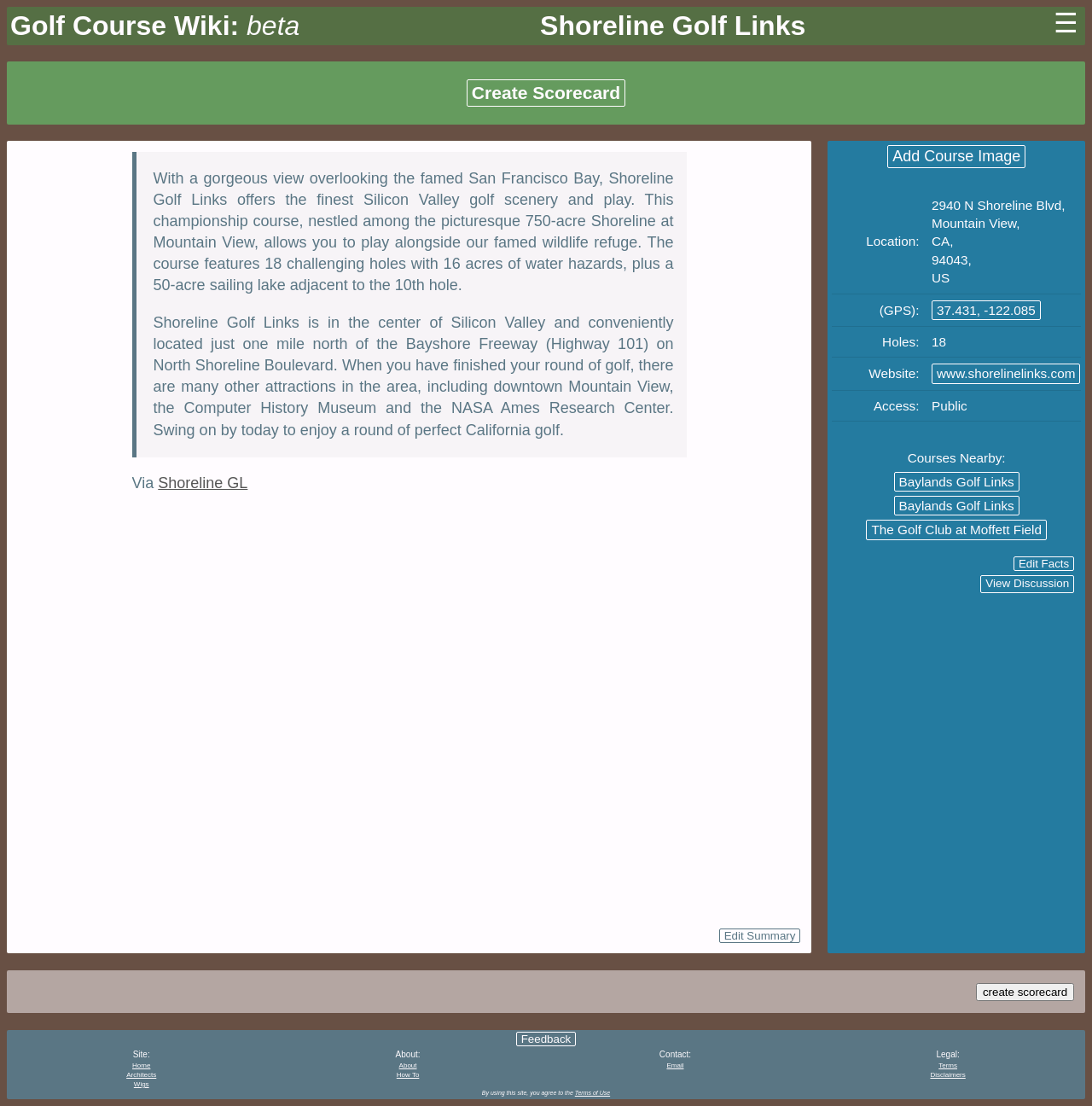Use a single word or phrase to answer the question:
How many holes does the golf course have?

18